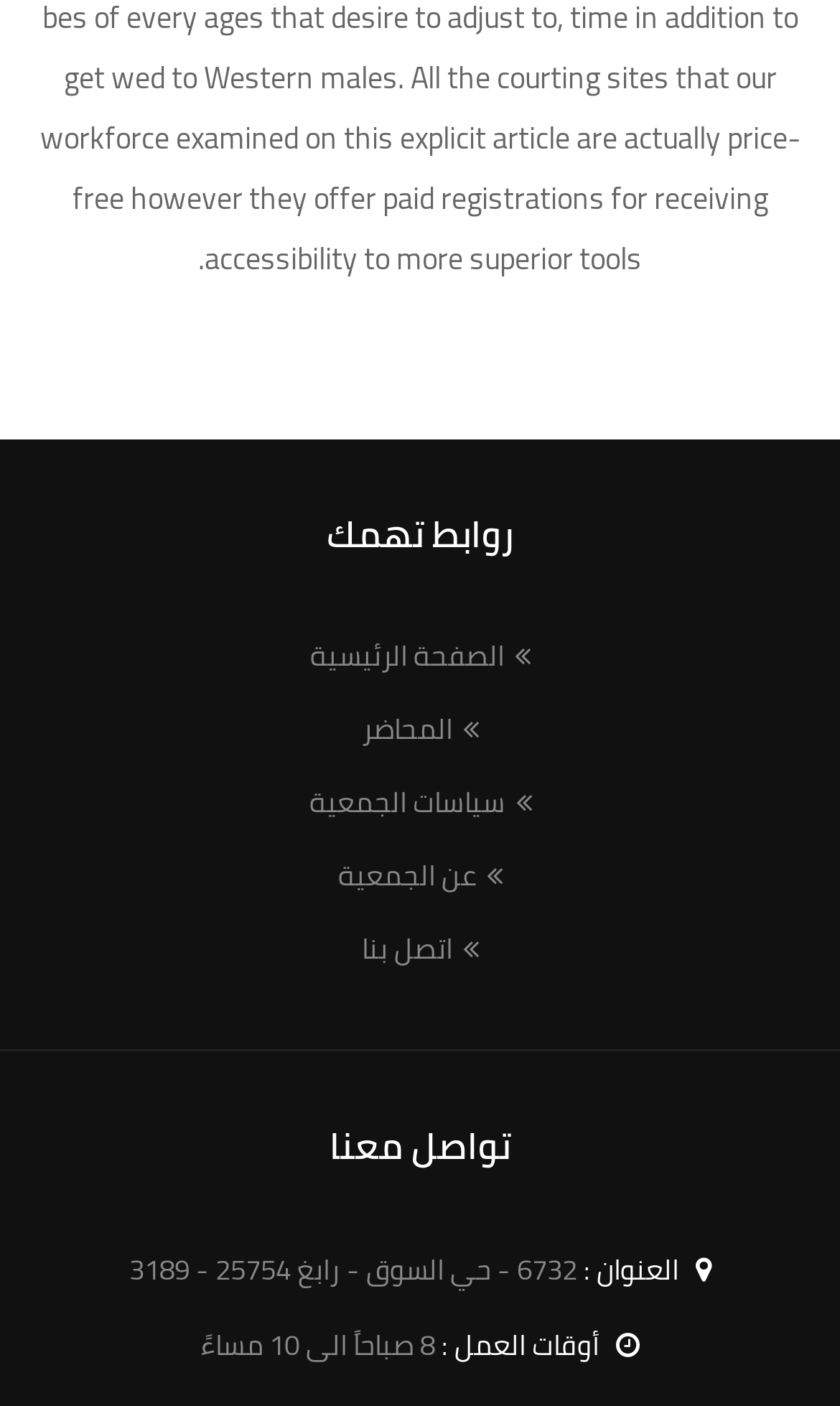Using the provided element description, identify the bounding box coordinates as (top-left x, top-left y, bottom-right x, bottom-right y). Ensure all values are between 0 and 1. Description: المحاضر

[0.431, 0.5, 0.569, 0.536]